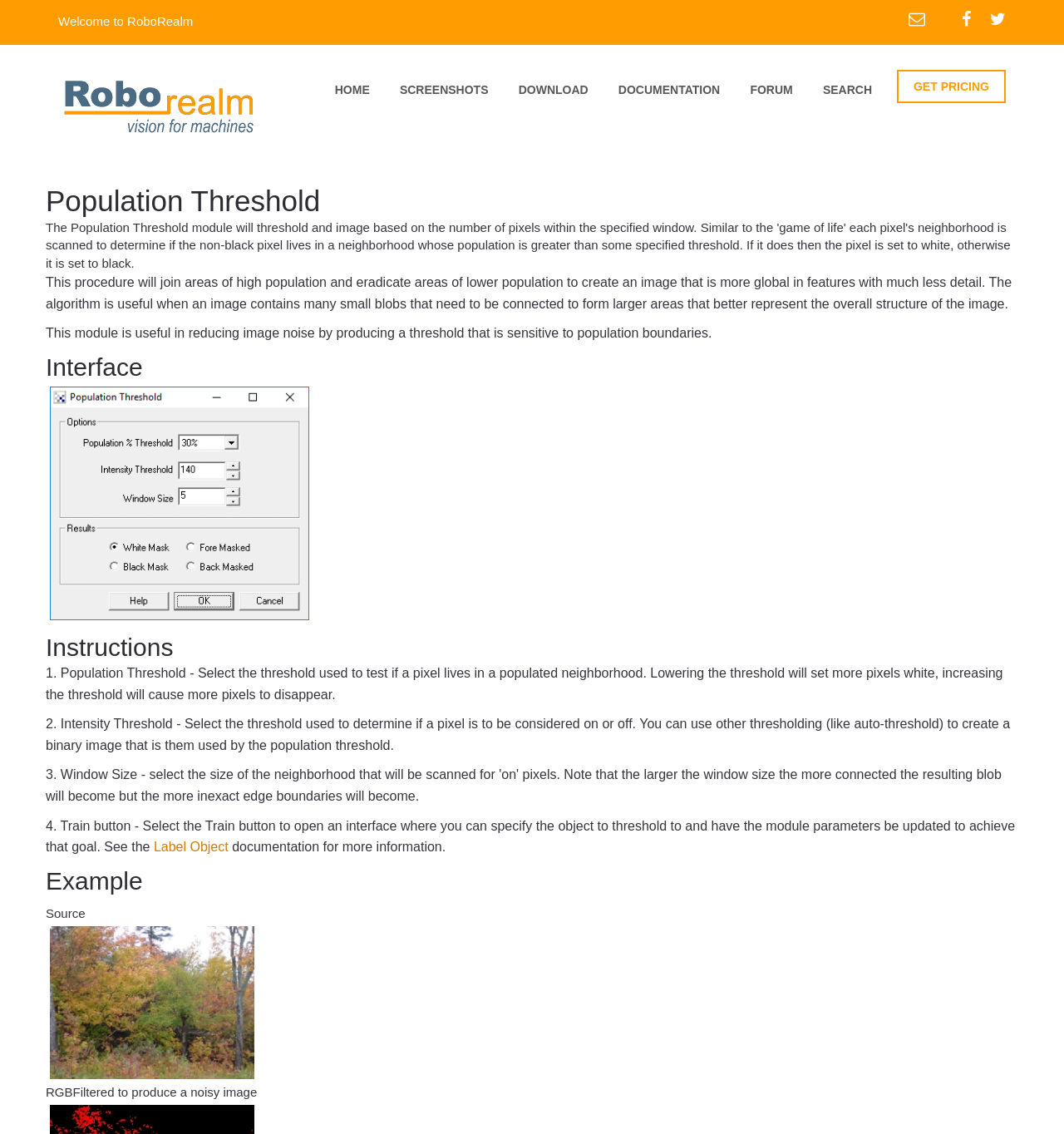What is the purpose of the Population Threshold module?
Look at the image and answer the question with a single word or phrase.

Reduce image noise